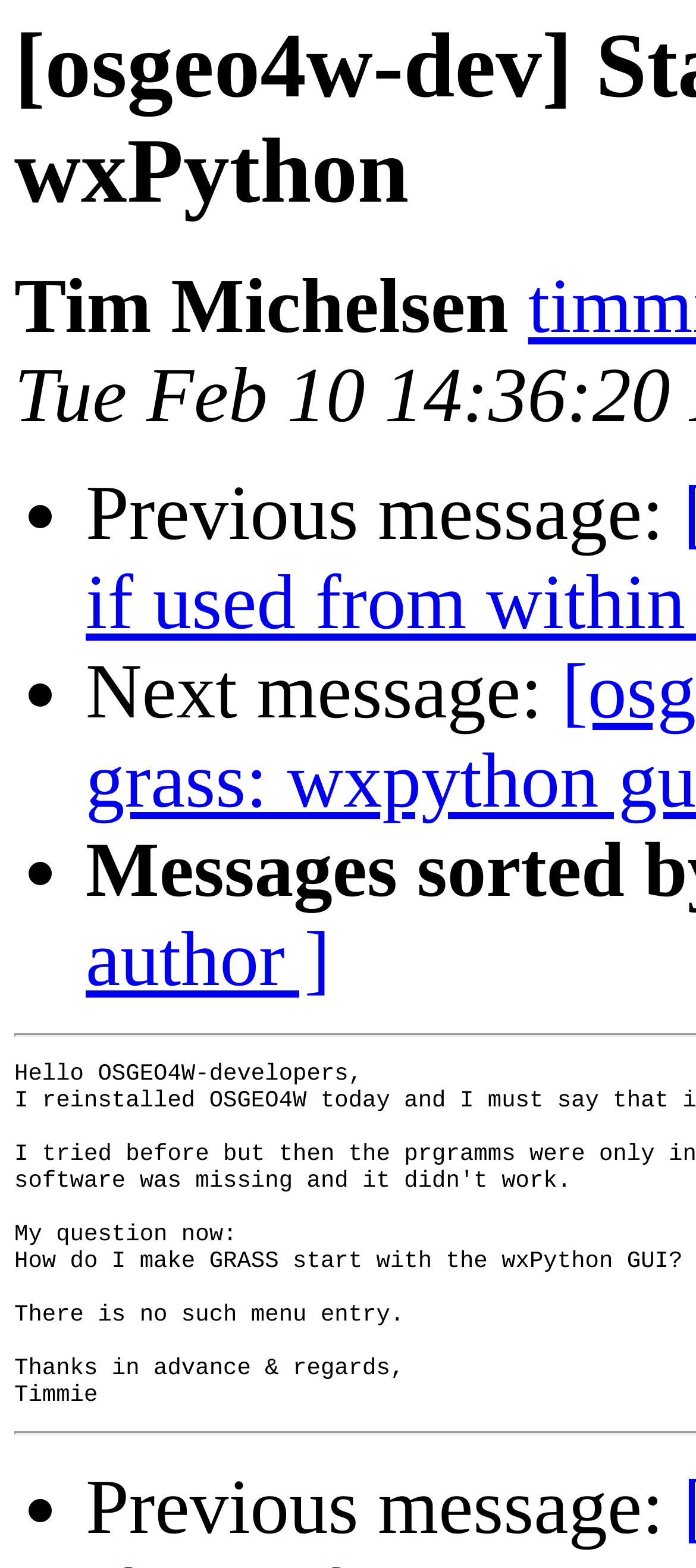What is the vertical position of the third list marker?
Refer to the screenshot and deliver a thorough answer to the question presented.

I compared the y1 and y2 coordinates of the third list marker with the bounding box coordinates [0.038, 0.527, 0.077, 0.584] to the other list markers. The y1 and y2 coordinates of the third list marker are in the middle range compared to the other list markers, so it is vertically positioned in the middle.